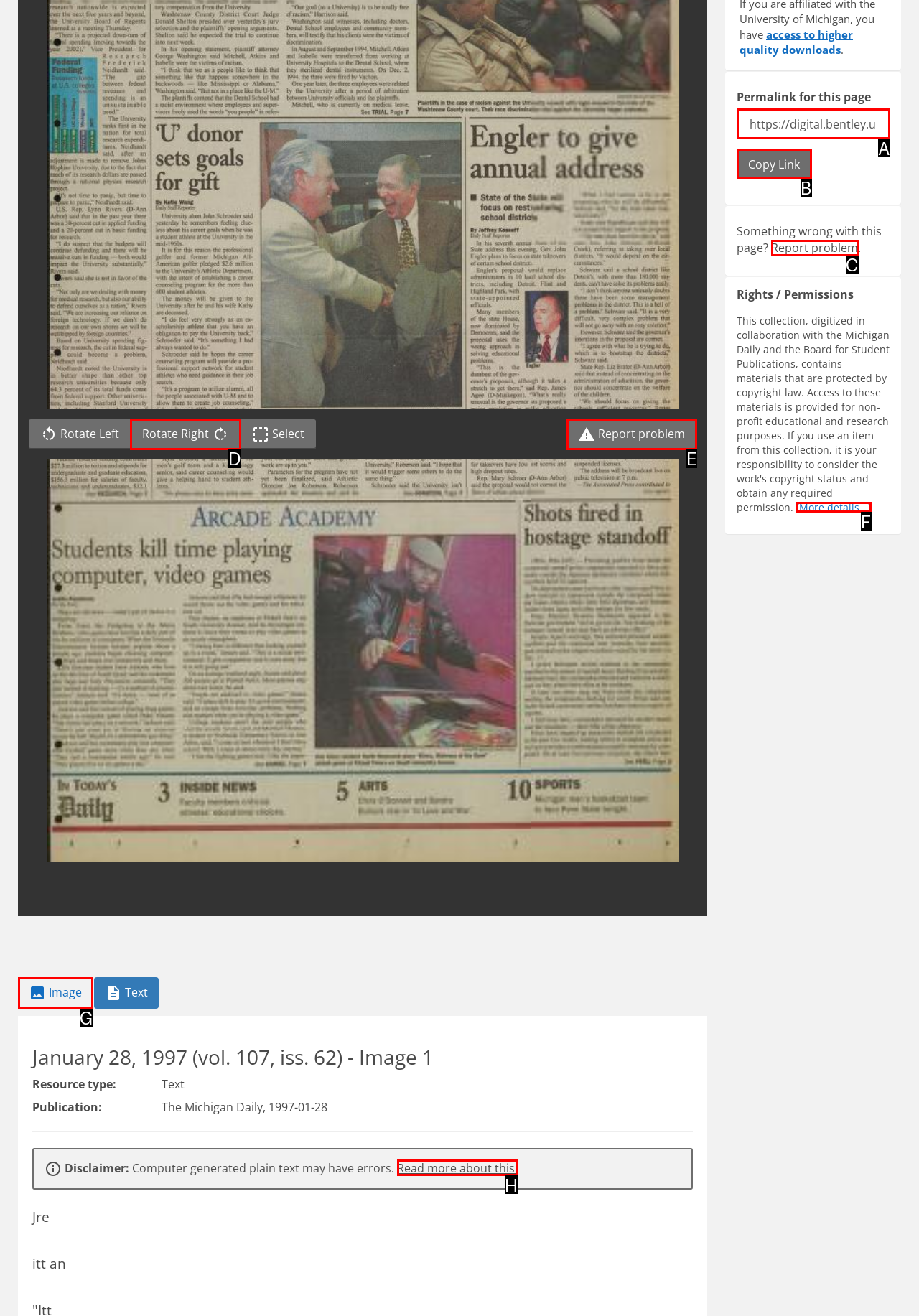Find the option that matches this description: Rotate Right
Provide the corresponding letter directly.

D